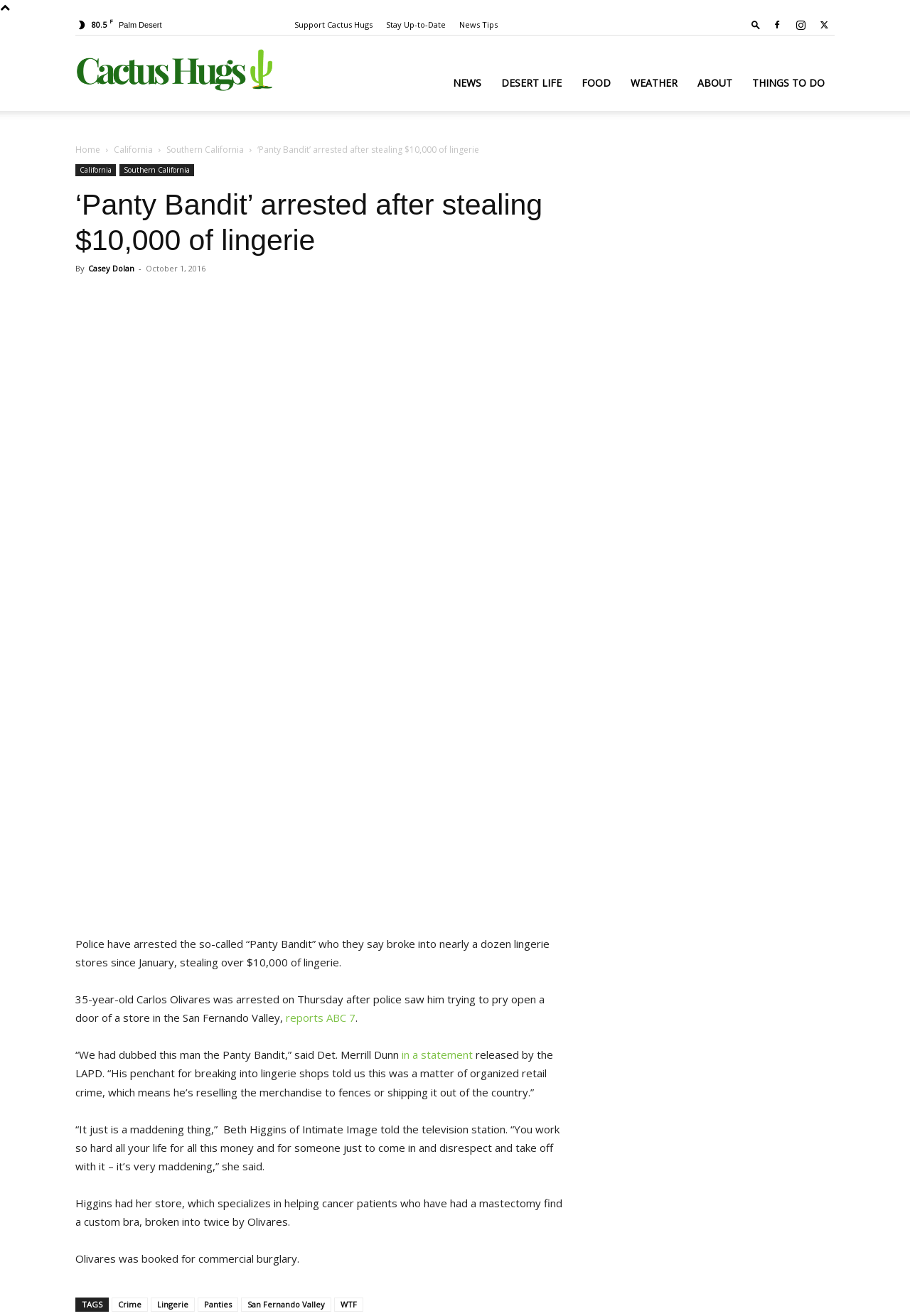What is the name of the store that was broken into twice?
Give a single word or phrase answer based on the content of the image.

Intimate Image